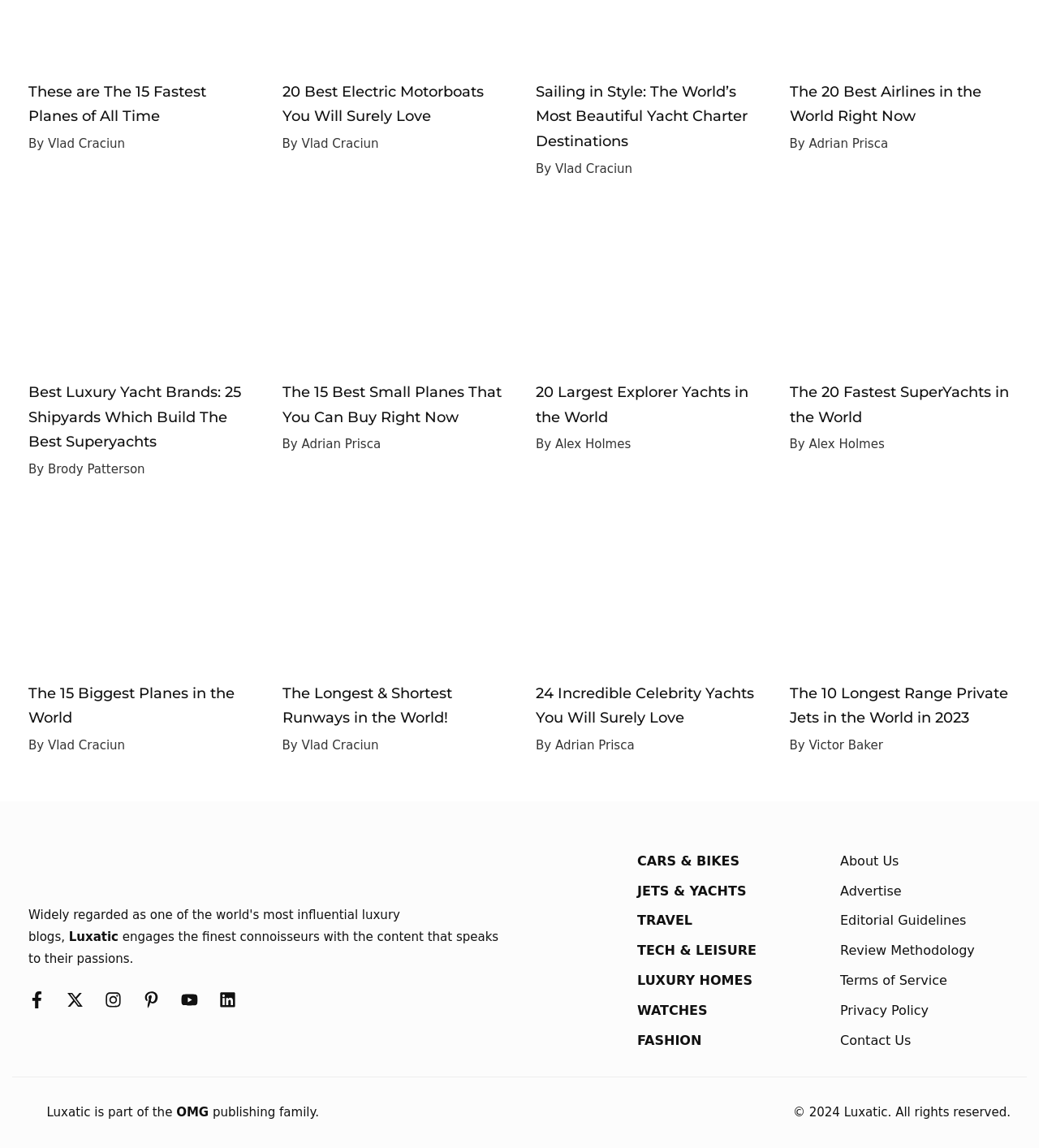What is the name of the website?
Examine the image and give a concise answer in one word or a short phrase.

Luxatic